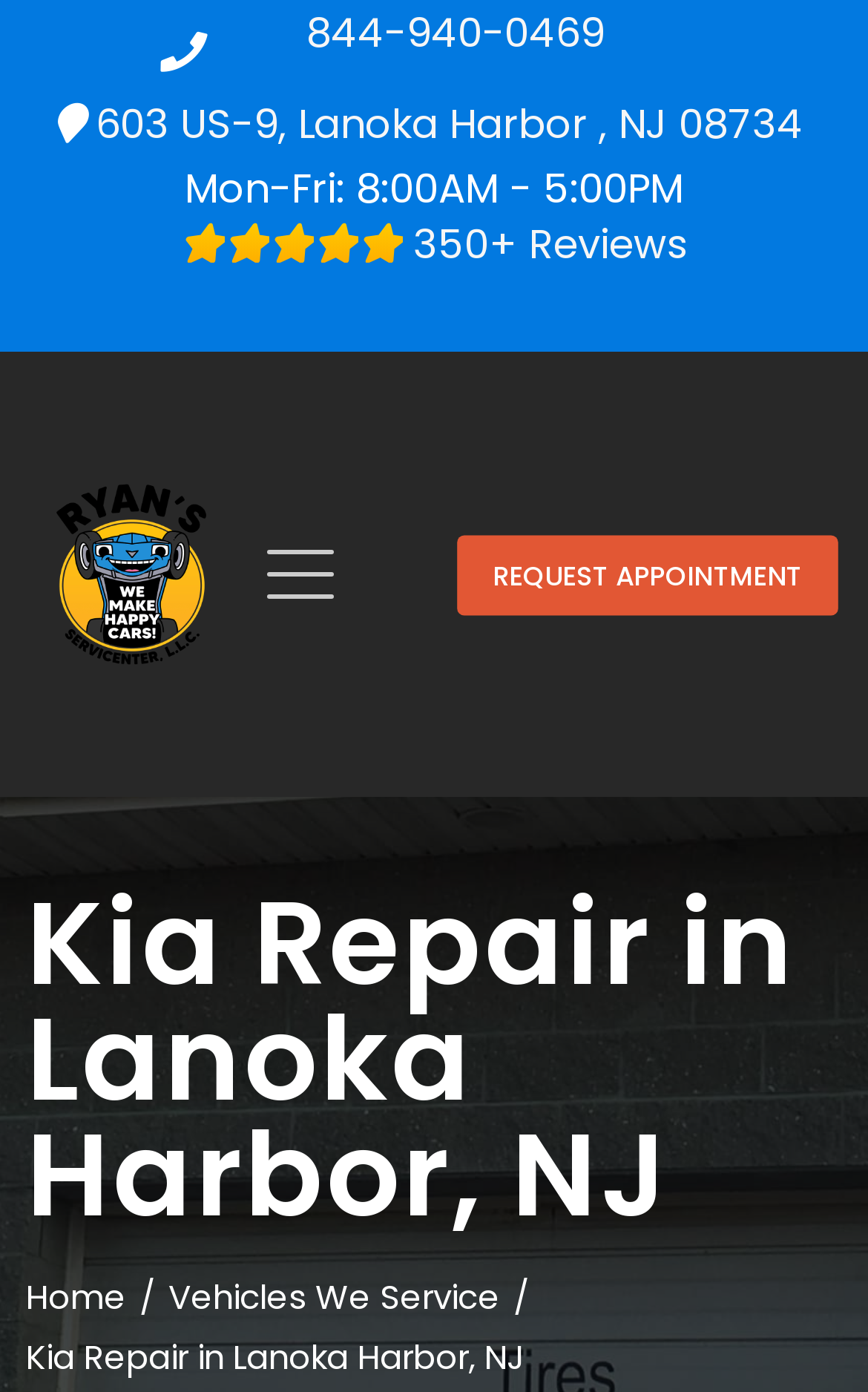Please determine the bounding box coordinates, formatted as (top-left x, top-left y, bottom-right x, bottom-right y), with all values as floating point numbers between 0 and 1. Identify the bounding box of the region described as: Home

[0.03, 0.915, 0.145, 0.948]